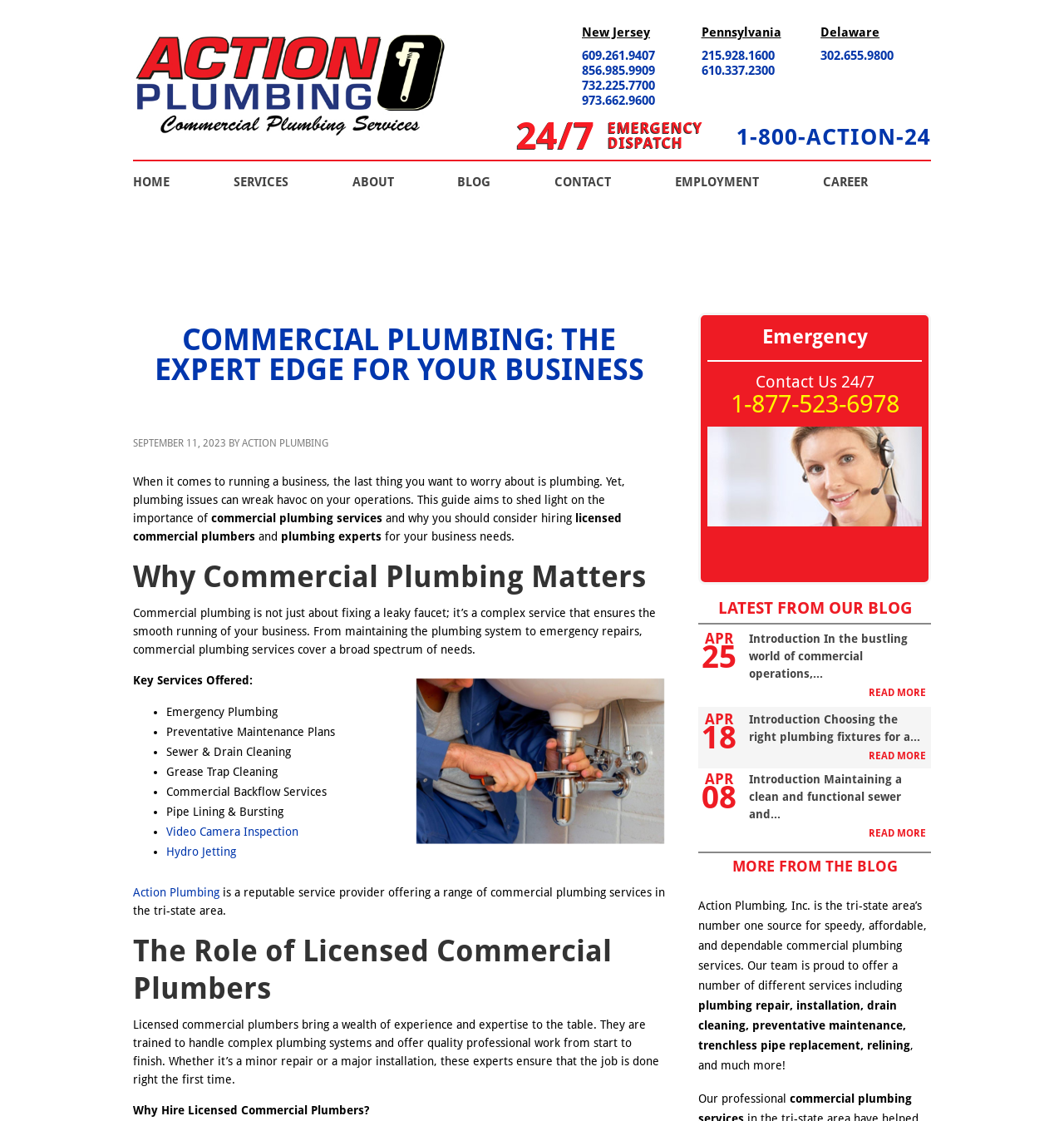Please provide the bounding box coordinate of the region that matches the element description: More From The Blog. Coordinates should be in the format (top-left x, top-left y, bottom-right x, bottom-right y) and all values should be between 0 and 1.

[0.656, 0.76, 0.875, 0.782]